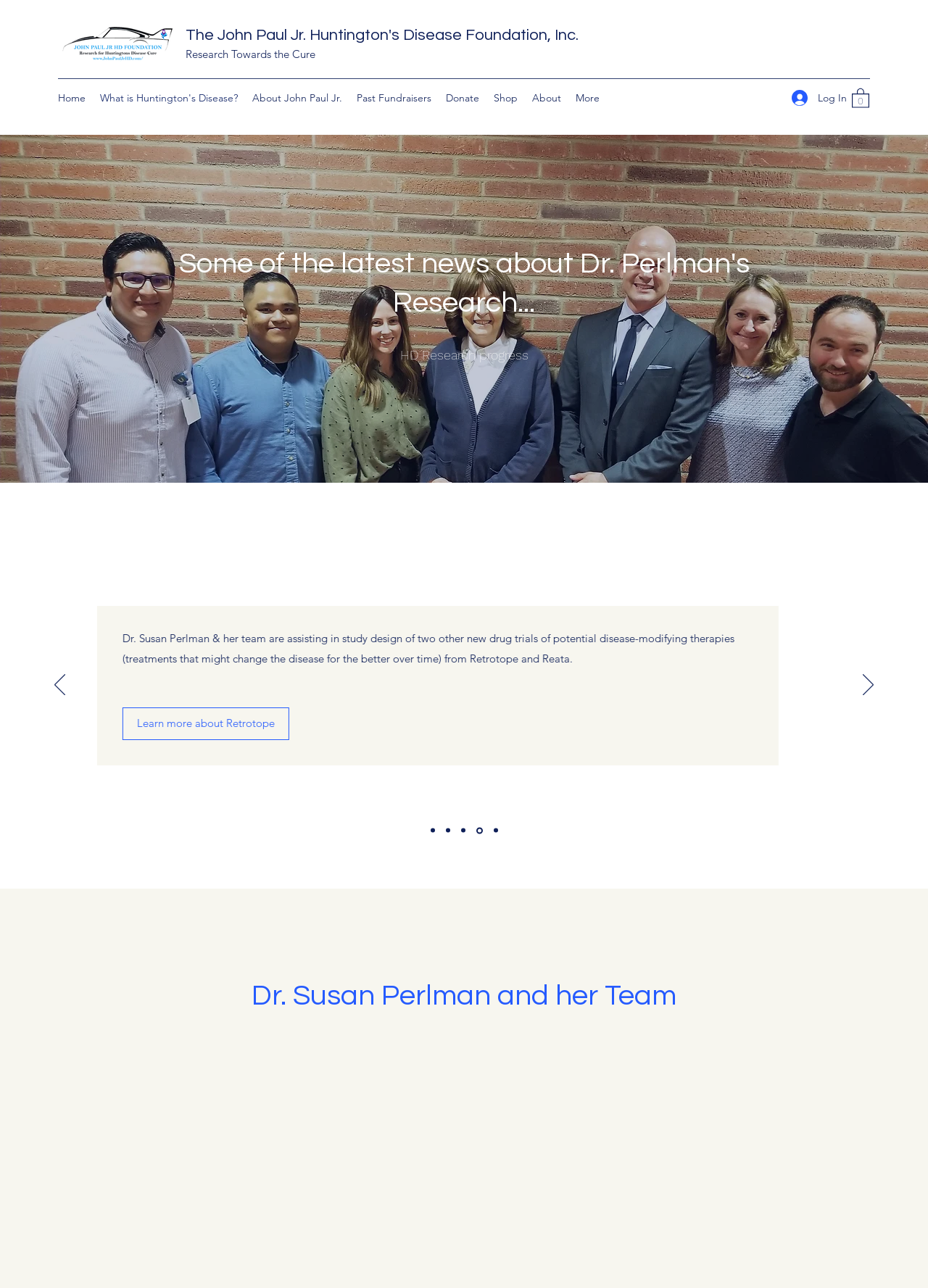Find the bounding box coordinates of the UI element according to this description: "About John Paul Jr.".

[0.264, 0.068, 0.377, 0.084]